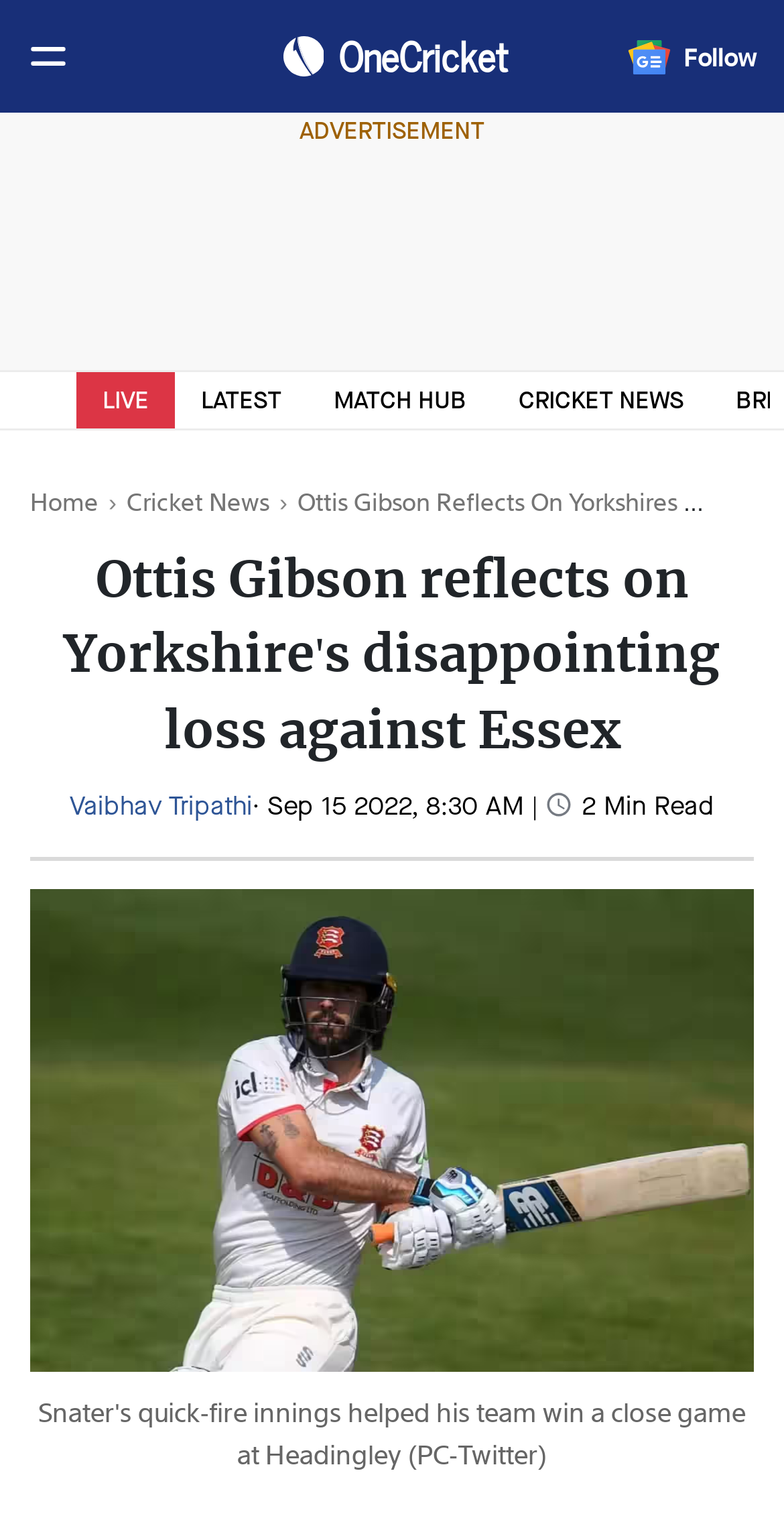Identify the bounding box coordinates of the area that should be clicked in order to complete the given instruction: "Click on the logo". The bounding box coordinates should be four float numbers between 0 and 1, i.e., [left, top, right, bottom].

[0.314, 0.016, 0.686, 0.058]